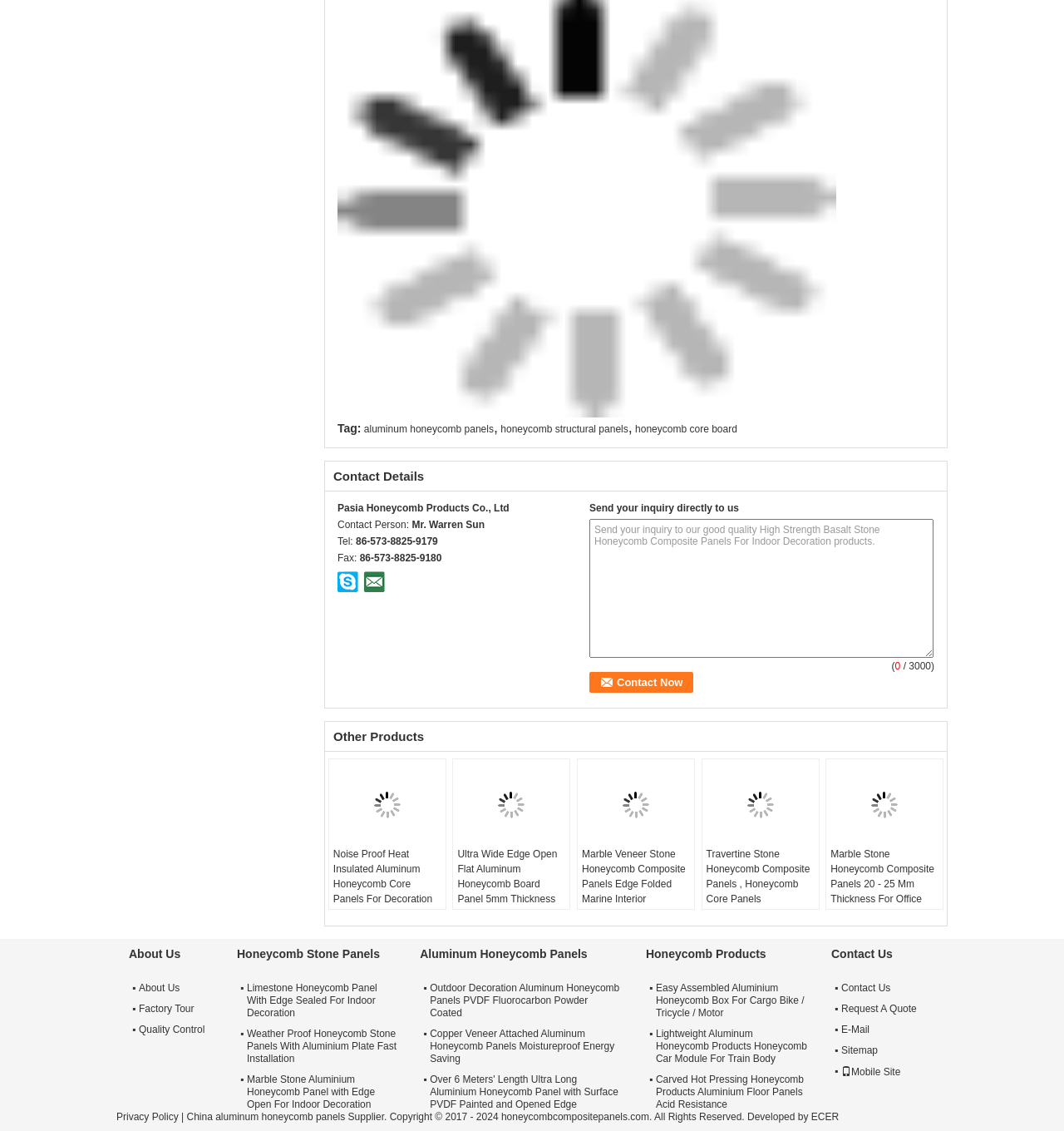What is the contact person's name?
Can you offer a detailed and complete answer to this question?

The contact person's name can be found in the contact details section, where it is written as 'Contact Person: Mr. Warren Sun'.